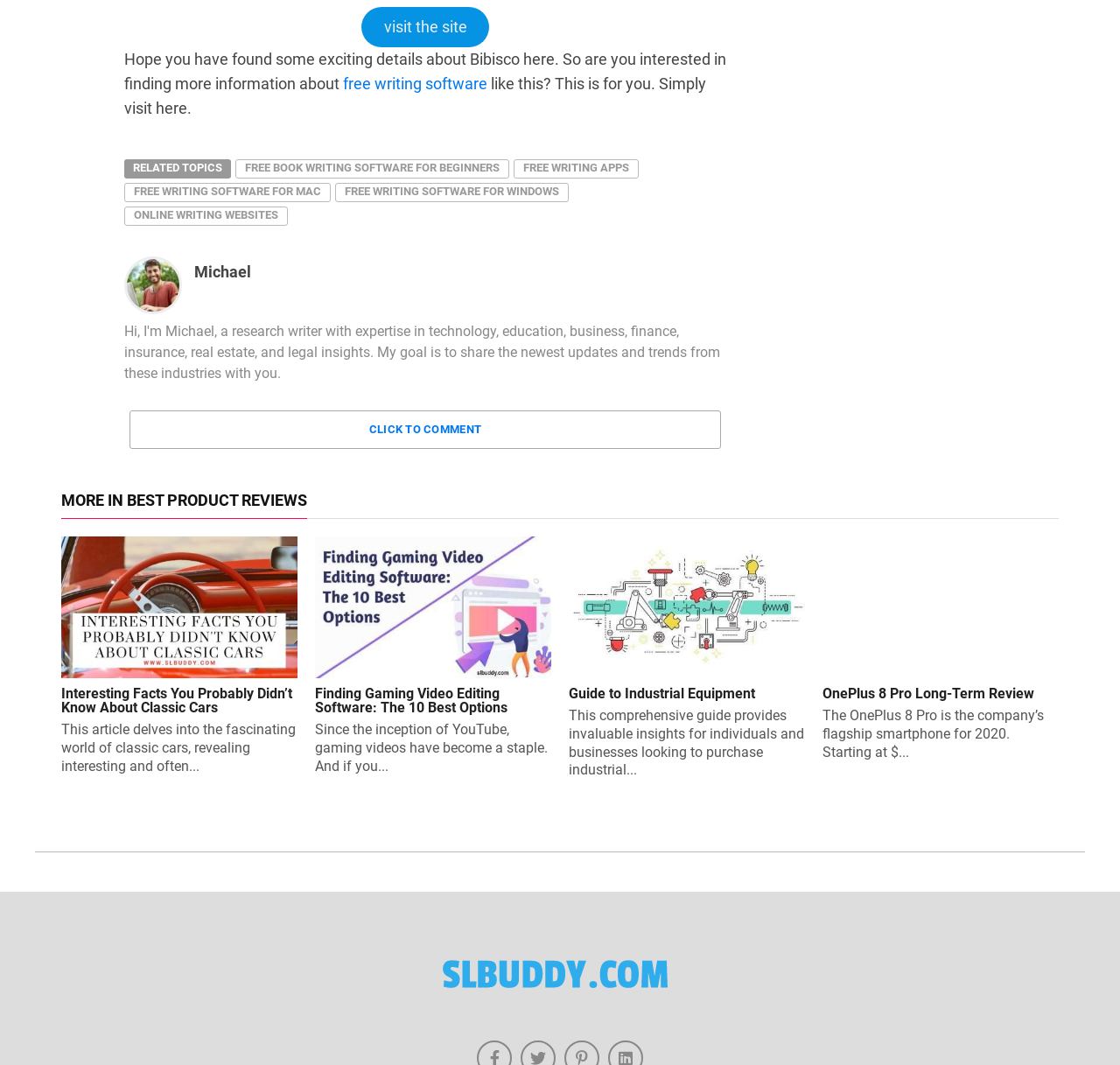Show me the bounding box coordinates of the clickable region to achieve the task as per the instruction: "check out Michael's profile".

[0.173, 0.247, 0.224, 0.264]